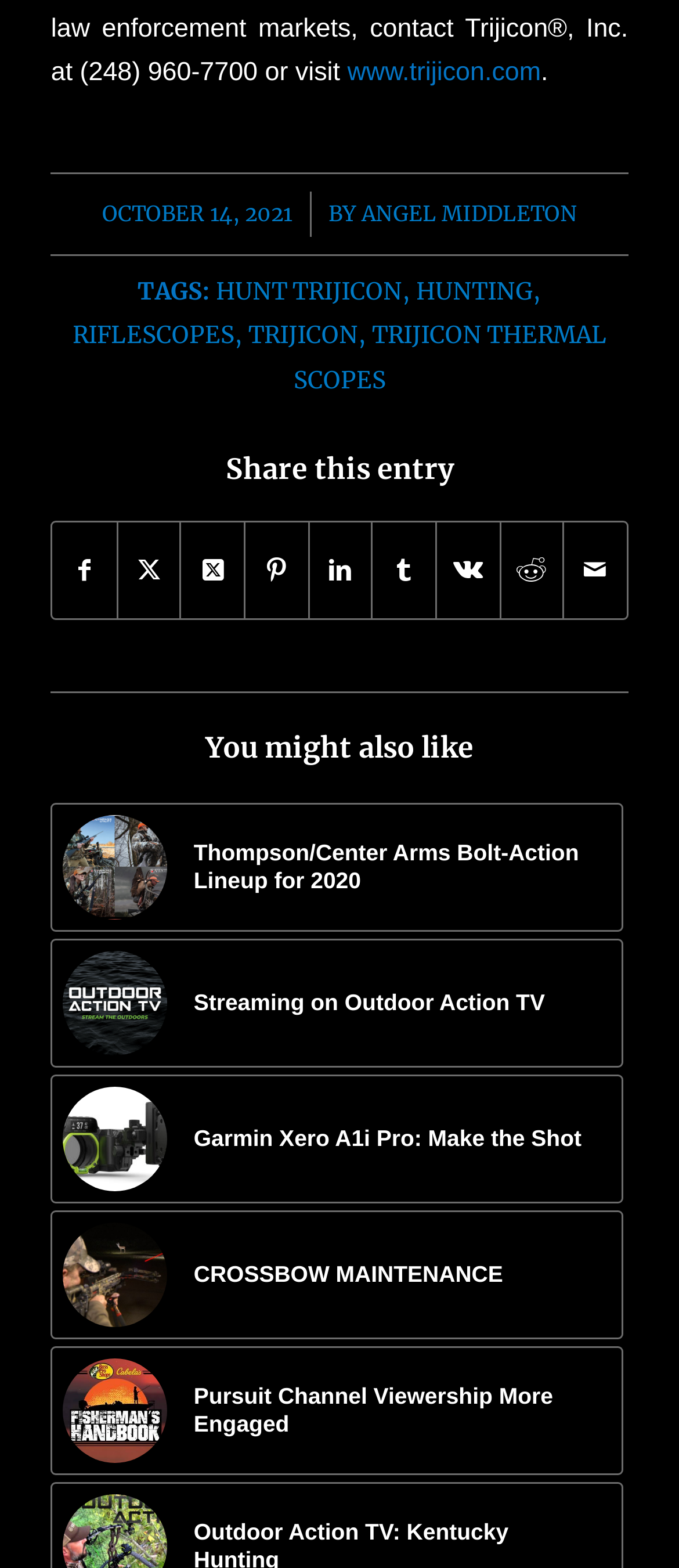Please identify the bounding box coordinates of the clickable element to fulfill the following instruction: "Share this entry on Facebook". The coordinates should be four float numbers between 0 and 1, i.e., [left, top, right, bottom].

[0.078, 0.333, 0.171, 0.394]